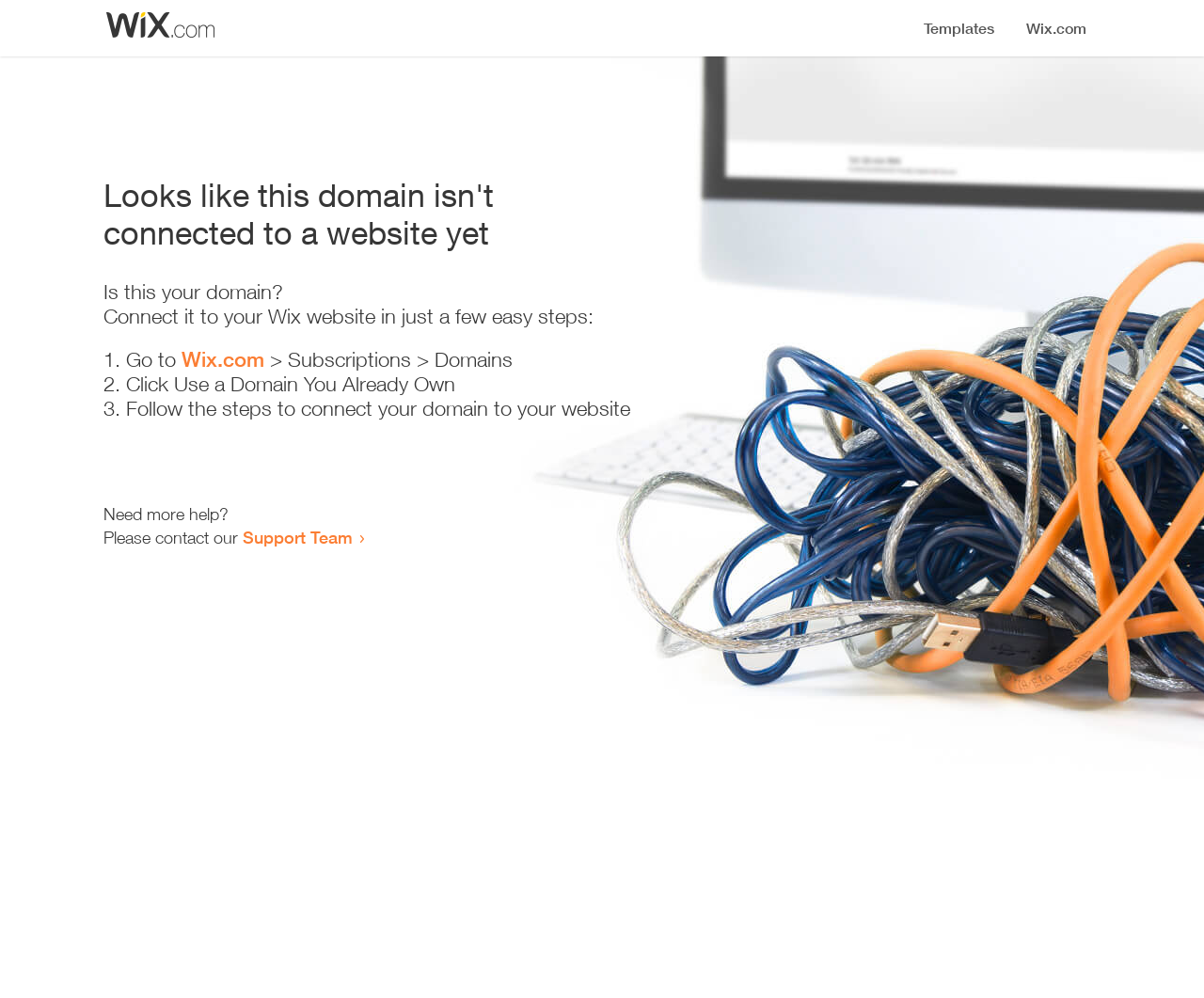Identify the bounding box coordinates for the UI element described as: "Product Industries". The coordinates should be provided as four floats between 0 and 1: [left, top, right, bottom].

None